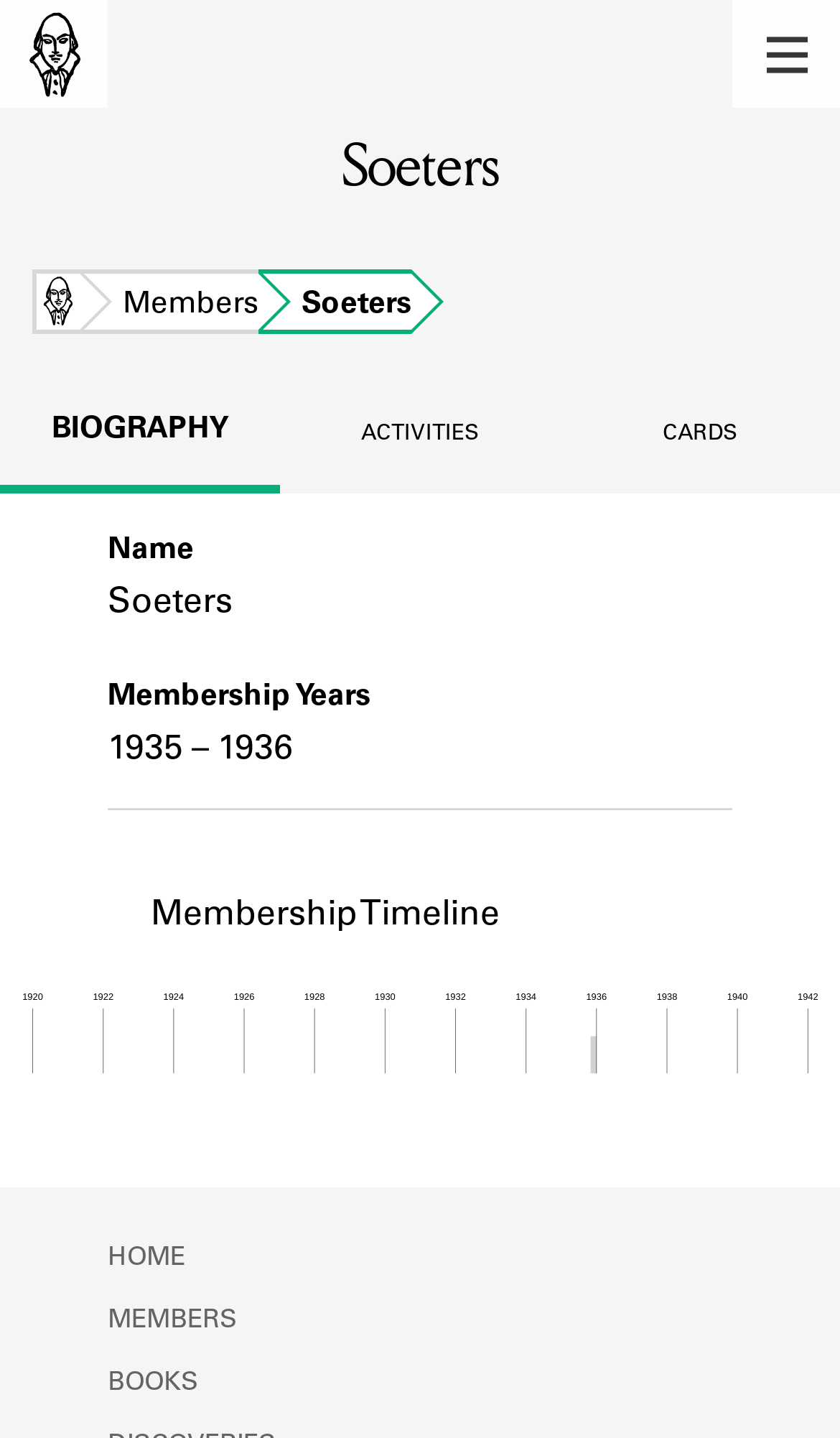Detail the various sections and features present on the webpage.

This webpage is about a member of the Shakespeare and Company lending library, specifically Soeters, who was a member from 1935 to 1936. 

At the top of the page, there is a navigation header with a logo image of "Shakespeare & Company" on the left and a button to open the main menu on the right. 

Below the navigation header, there is a main heading "Soeters" that spans the entire width of the page. 

Underneath the main heading, there are three links: "Home", "Members", and a highlighted "Soeters" link. 

Further down, there are three tabs: "BIOGRAPHY", "ACTIVITIES", and "CARDS", which are aligned horizontally. 

The biography section is divided into a description list with three terms: "Name", "Membership Years", and their corresponding details. The membership years are listed as 1935-1936. 

Below the biography section, there is a timeline region that takes up the rest of the page. It contains a horizontal separator, a heading "Membership Timeline", and a chart image that displays the member's timeline. The chart is described by a link "member-timeline-desc". 

At the bottom of the page, there are three links: "HOME", "MEMBERS", and "BOOKS", which are aligned horizontally.